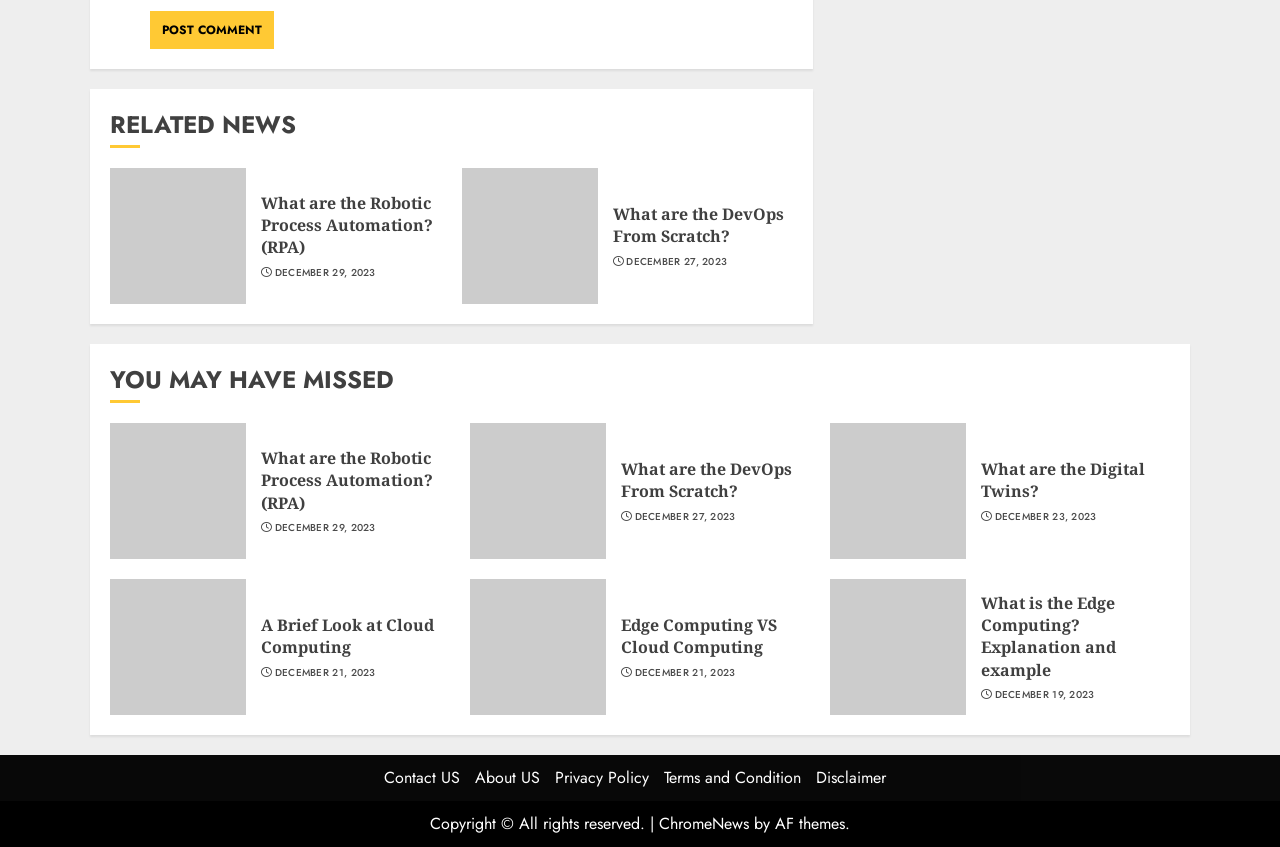Calculate the bounding box coordinates of the UI element given the description: "What are the Digital Twins?".

[0.766, 0.541, 0.894, 0.594]